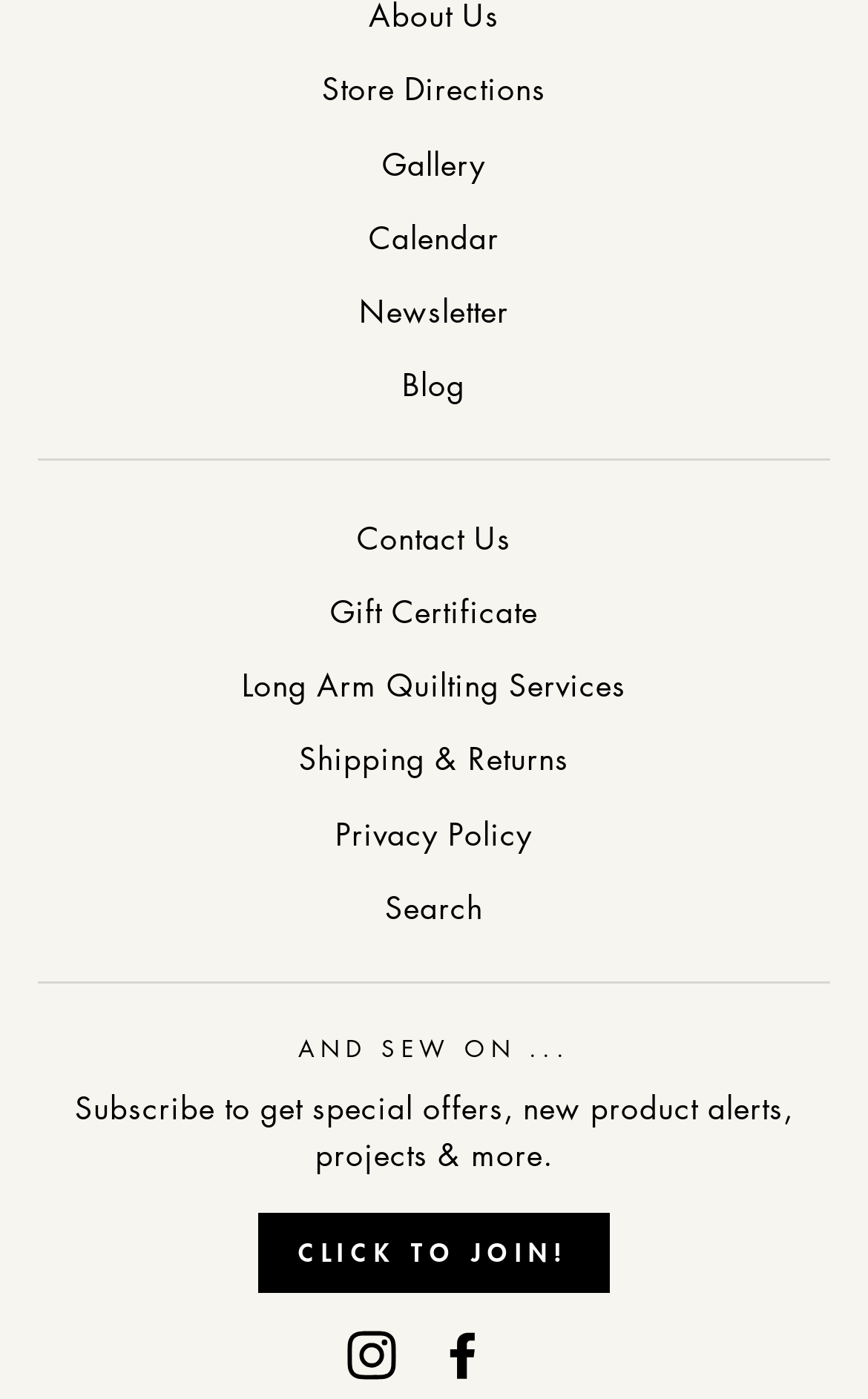Identify the bounding box coordinates of the region I need to click to complete this instruction: "View store directions".

[0.371, 0.04, 0.629, 0.088]